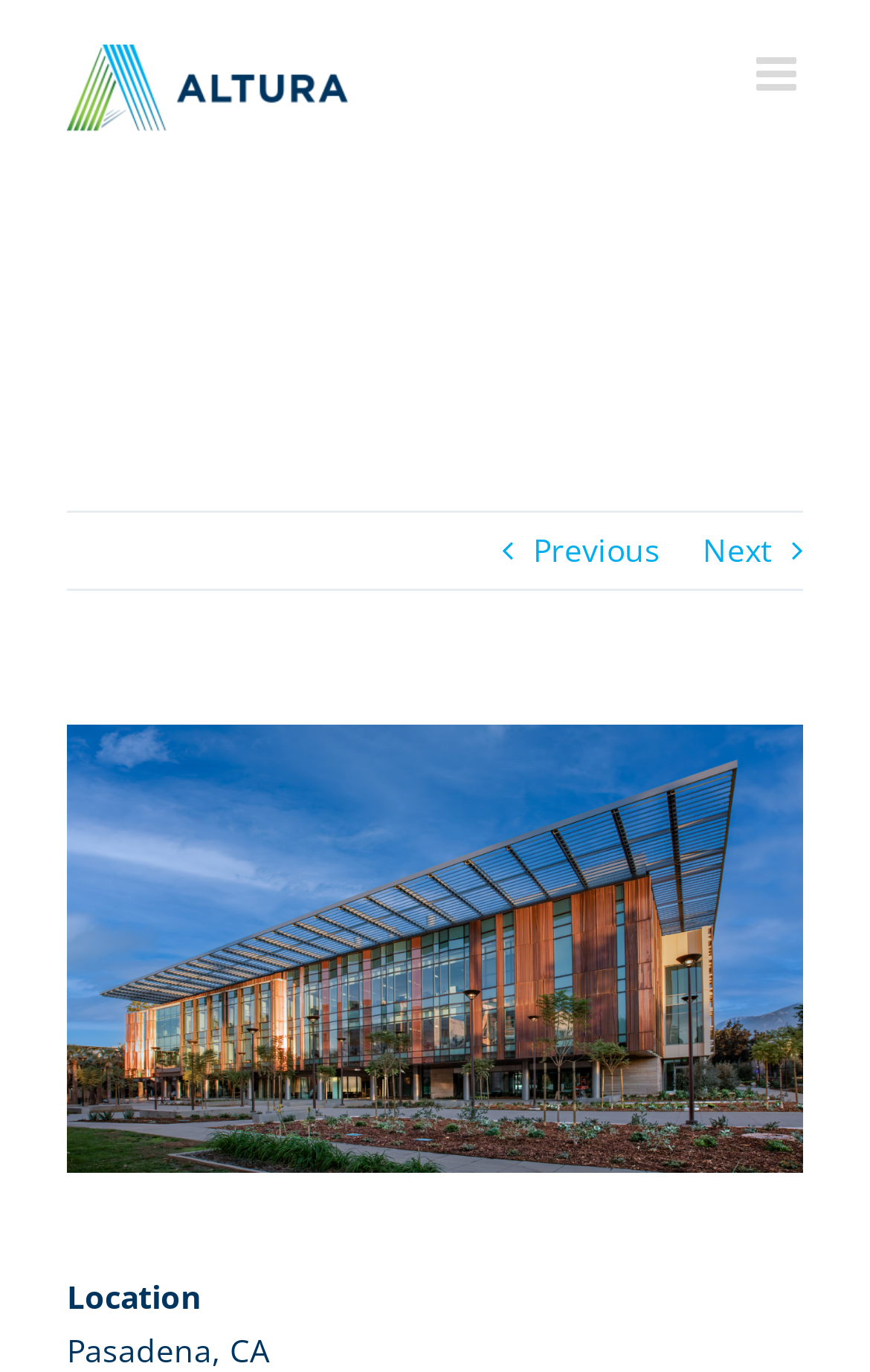What is the logo of the company associated with the building?
From the screenshot, provide a brief answer in one word or phrase.

Altura Associates Logo